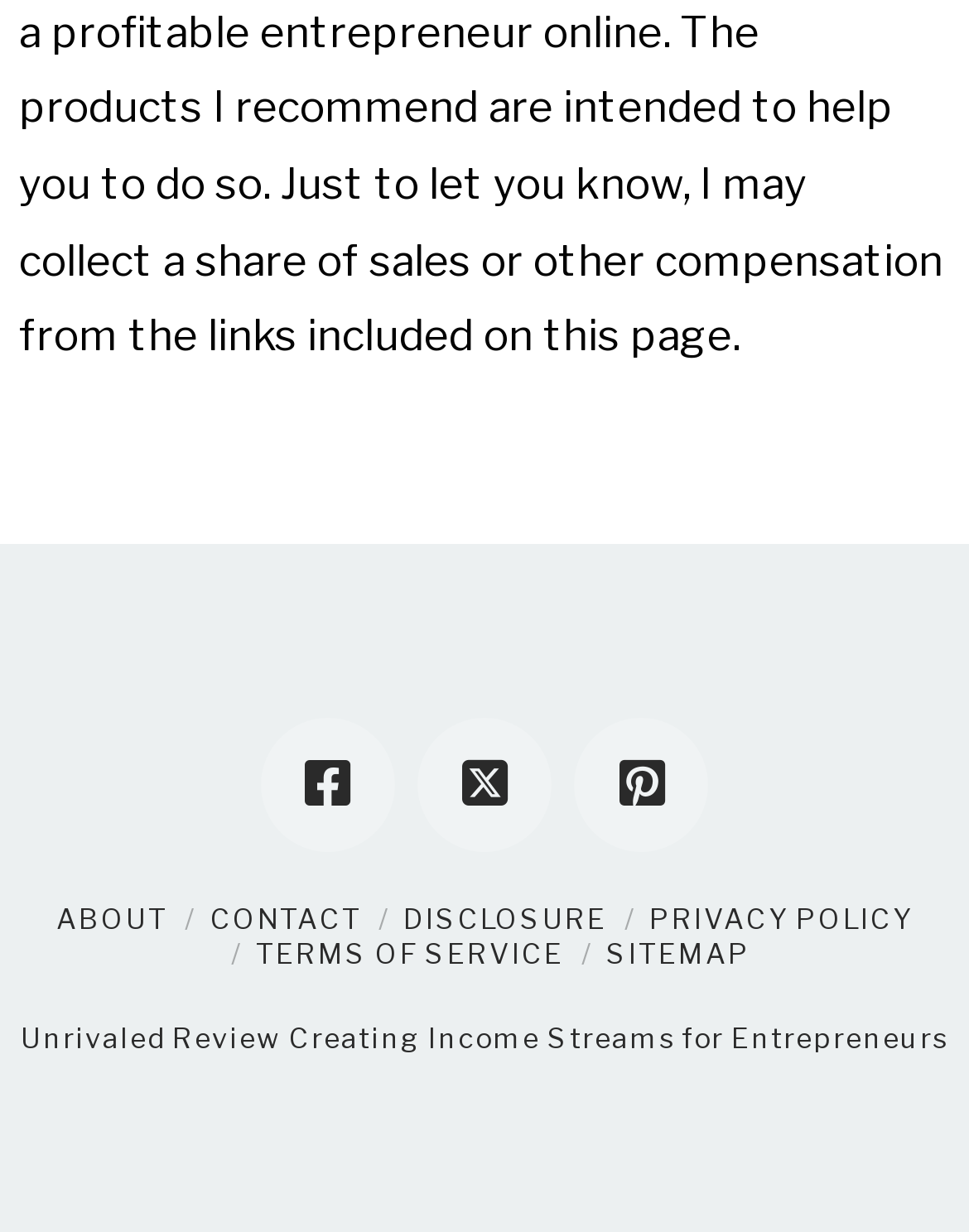Find the bounding box of the web element that fits this description: "Privacy Policy".

[0.67, 0.731, 0.942, 0.759]